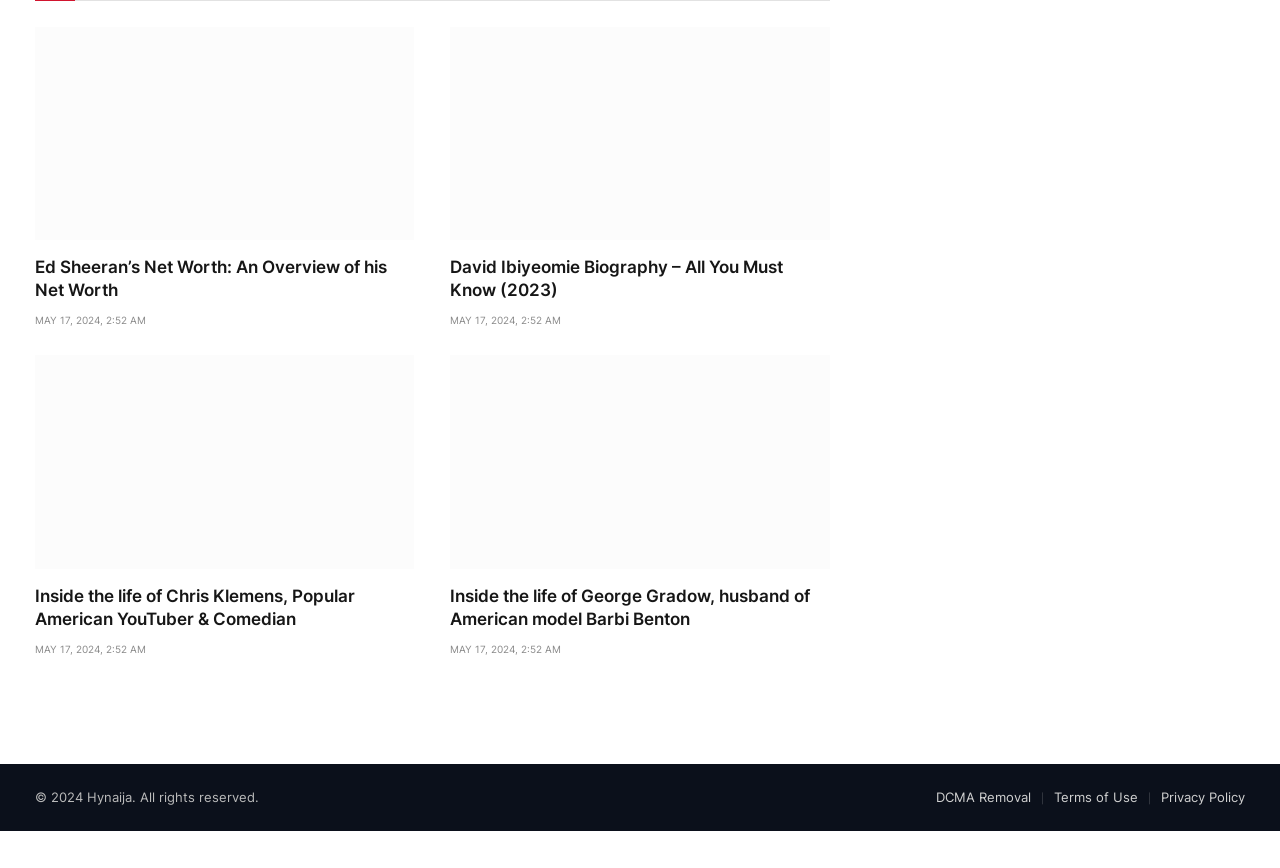Indicate the bounding box coordinates of the clickable region to achieve the following instruction: "Check the life of George Gradow."

[0.352, 0.409, 0.648, 0.655]